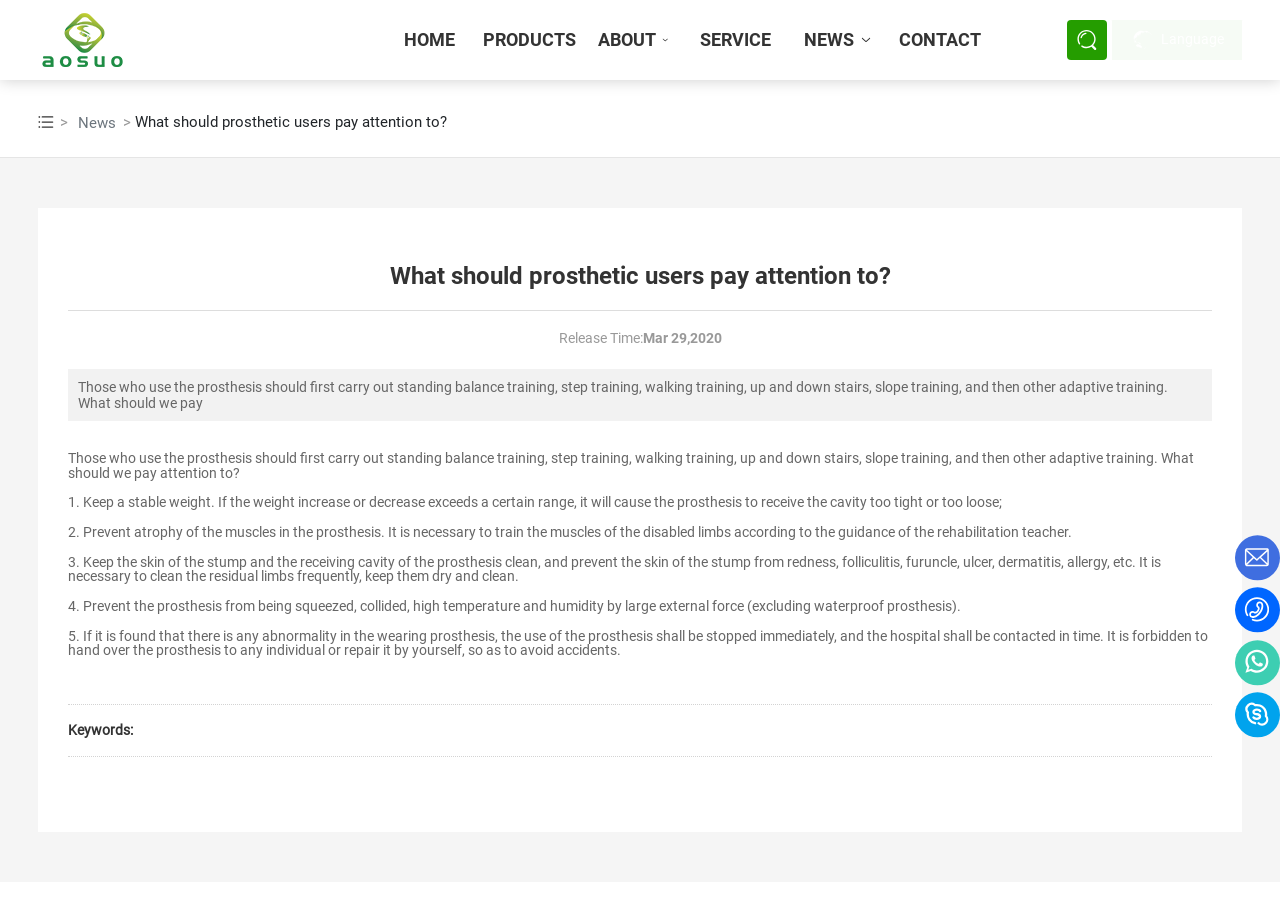Respond to the question below with a single word or phrase: What should prosthetic users do to prevent atrophy of muscles?

train muscles according to rehabilitation teacher's guidance